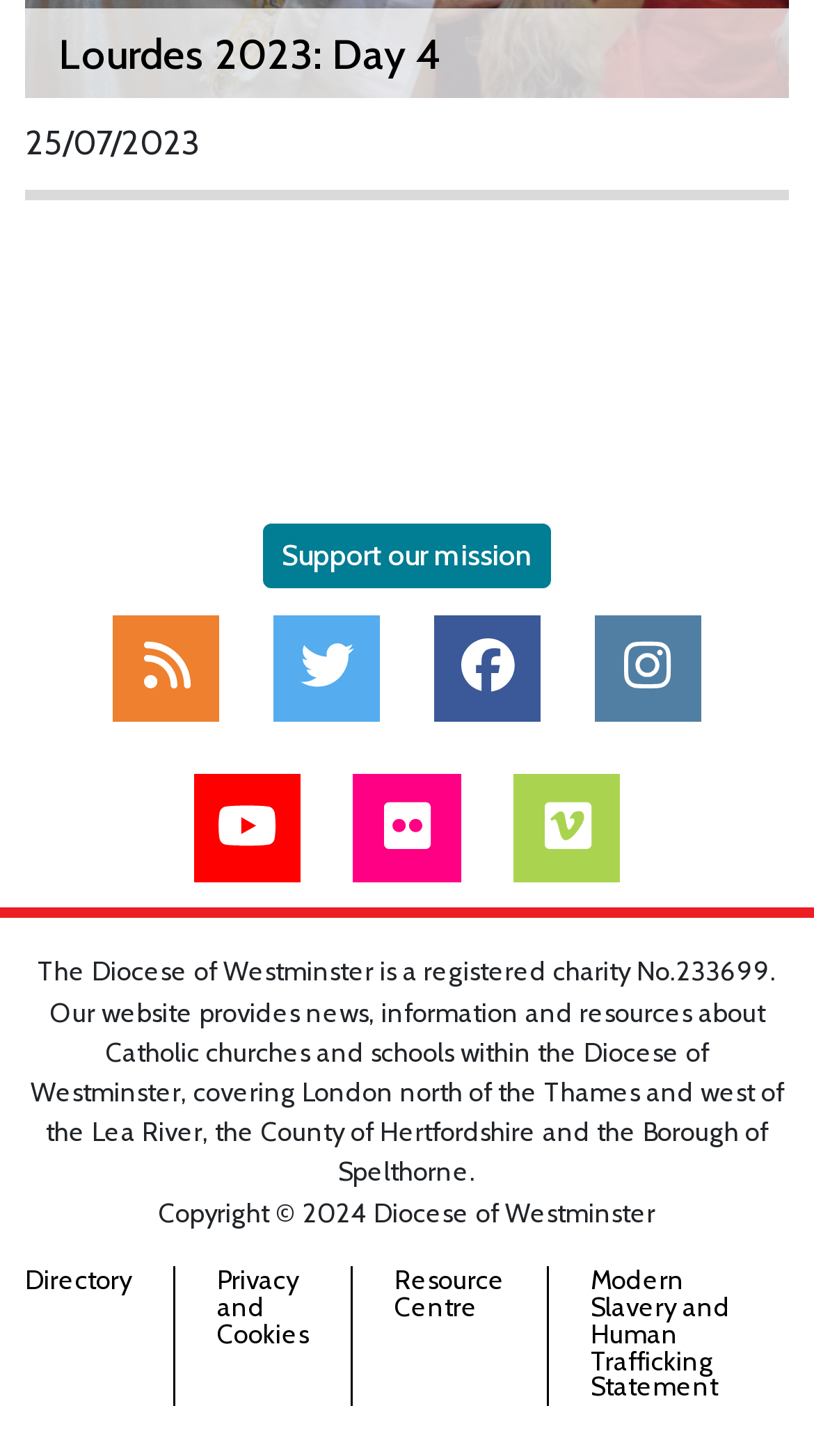Please provide the bounding box coordinates for the element that needs to be clicked to perform the following instruction: "Check the directory". The coordinates should be given as four float numbers between 0 and 1, i.e., [left, top, right, bottom].

[0.031, 0.869, 0.162, 0.89]